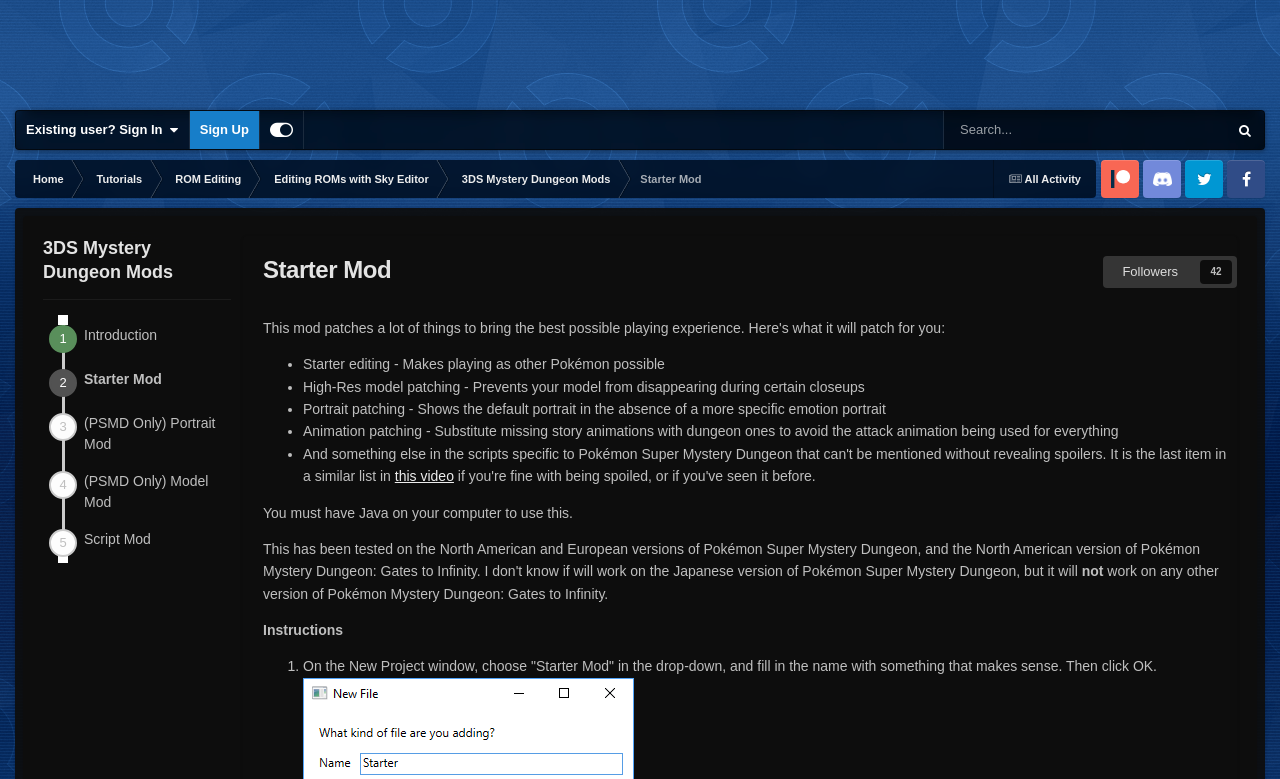What is the error message displayed on the webpage?
Answer the question with a thorough and detailed explanation.

I found the error message by looking at the StaticText elements which display a long error message. The error message starts with 'System.InvalidOperationException: Dispatcher processing has been suspended, but messages are still being processed.'.